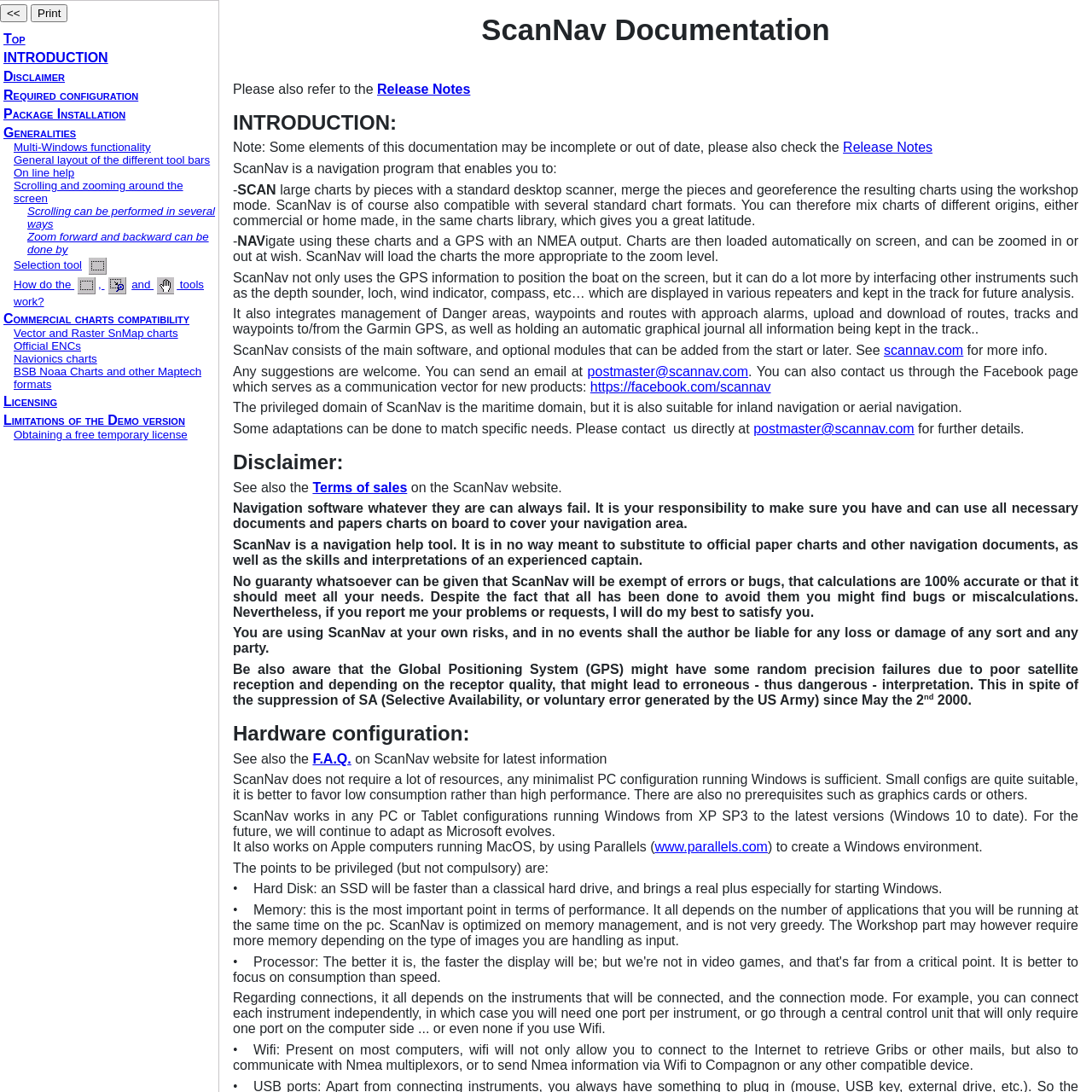Provide the bounding box coordinates of the UI element that matches the description: "Limitations of the Demo version".

[0.003, 0.378, 0.169, 0.391]